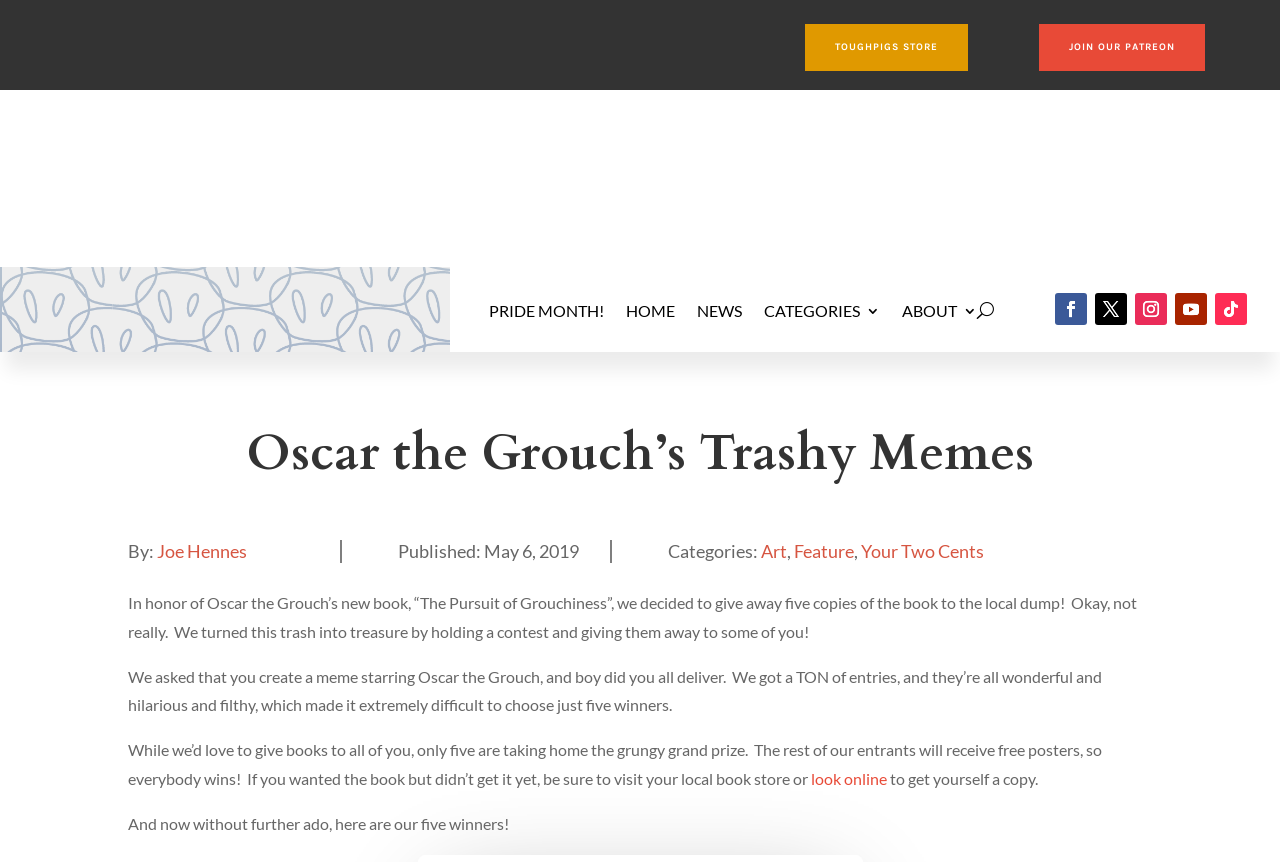Identify the bounding box coordinates of the section to be clicked to complete the task described by the following instruction: "Read the article about Oscar the Grouch’s Trashy Memes". The coordinates should be four float numbers between 0 and 1, formatted as [left, top, right, bottom].

[0.1, 0.497, 0.9, 0.567]